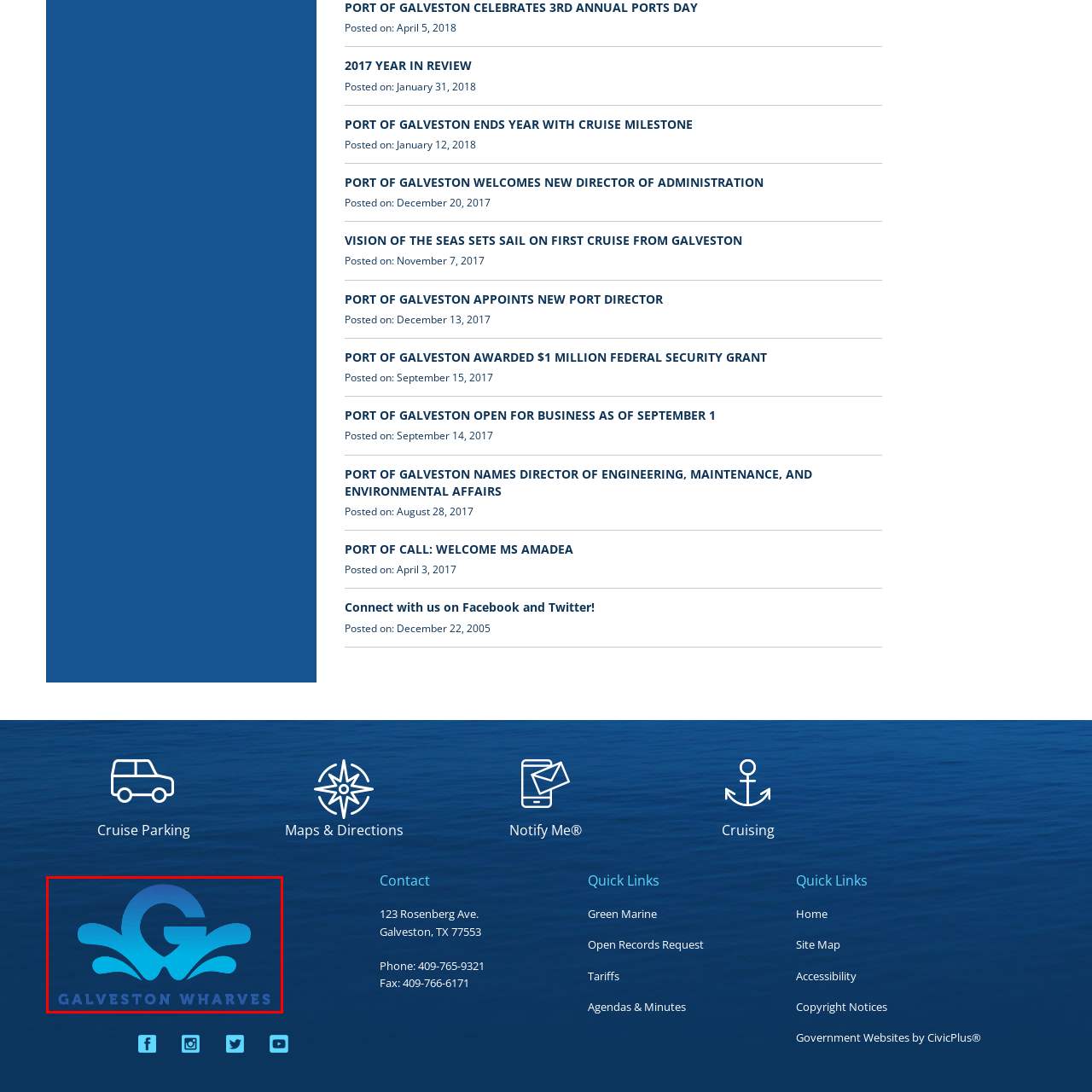What is stylized beneath the letter 'G'?
Focus on the image highlighted within the red borders and answer with a single word or short phrase derived from the image.

waves